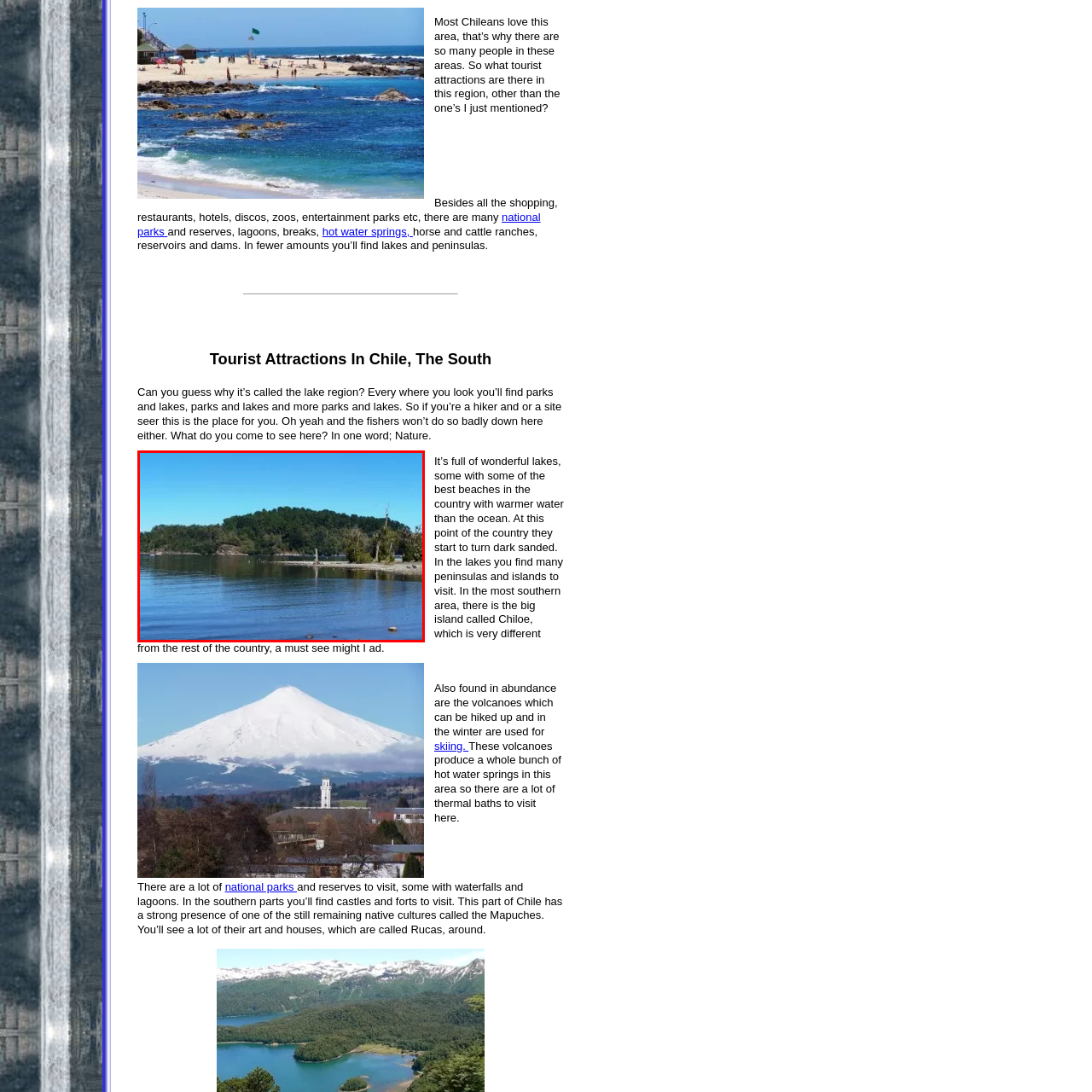Analyze the picture enclosed by the red bounding box and provide a single-word or phrase answer to this question:
Why is this region ideal for nature lovers?

scenic beauty